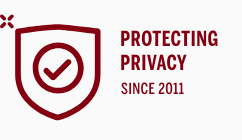Respond to the following question using a concise word or phrase: 
What does the checkmark signify?

trust and reliability